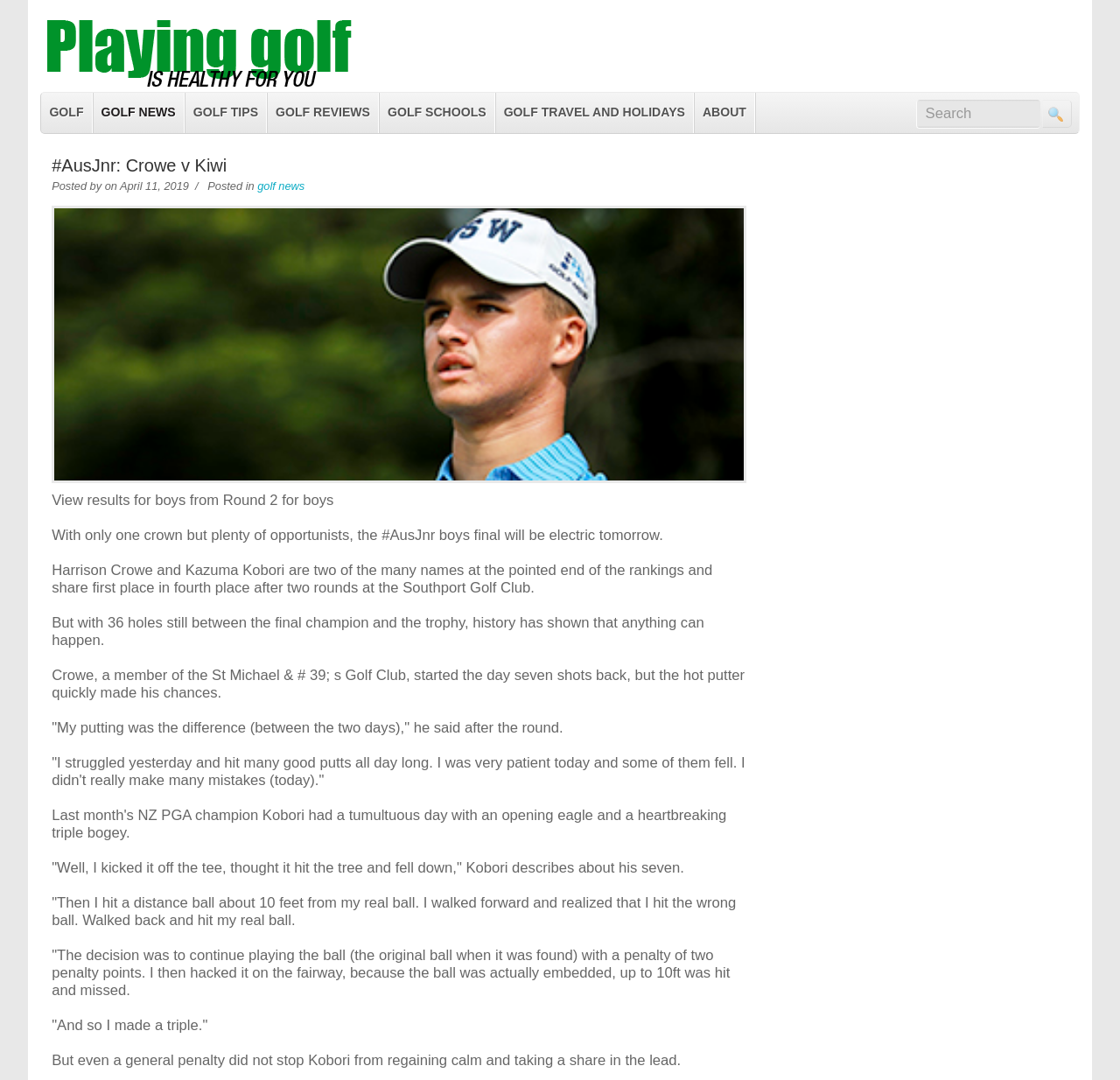Please determine the bounding box coordinates for the UI element described here. Use the format (top-left x, top-left y, bottom-right x, bottom-right y) with values bounded between 0 and 1: #AusJnr: Crowe v Kiwi

[0.046, 0.144, 0.203, 0.162]